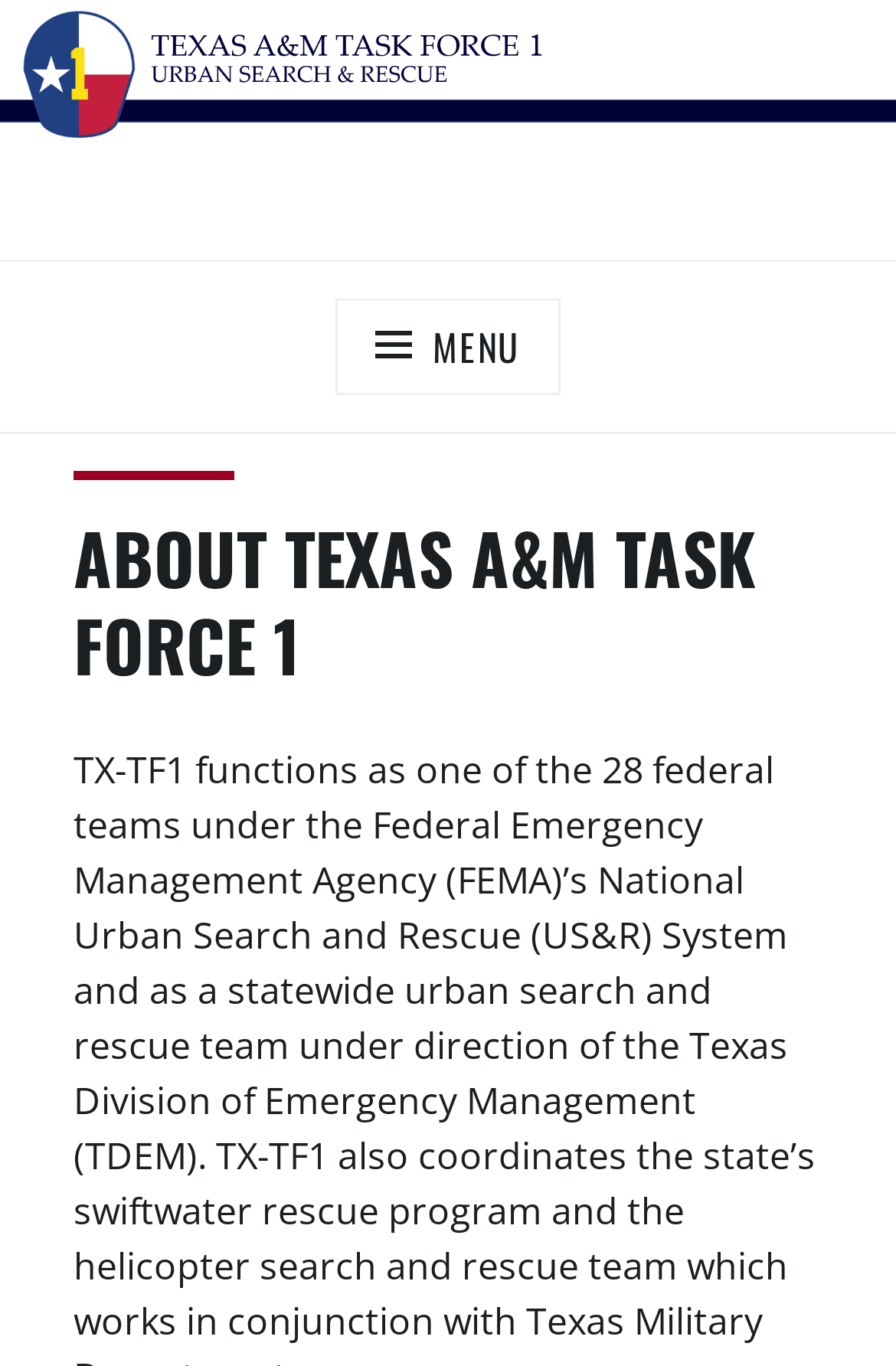Provide the bounding box coordinates of the HTML element this sentence describes: "Menu". The bounding box coordinates consist of four float numbers between 0 and 1, i.e., [left, top, right, bottom].

[0.376, 0.219, 0.624, 0.289]